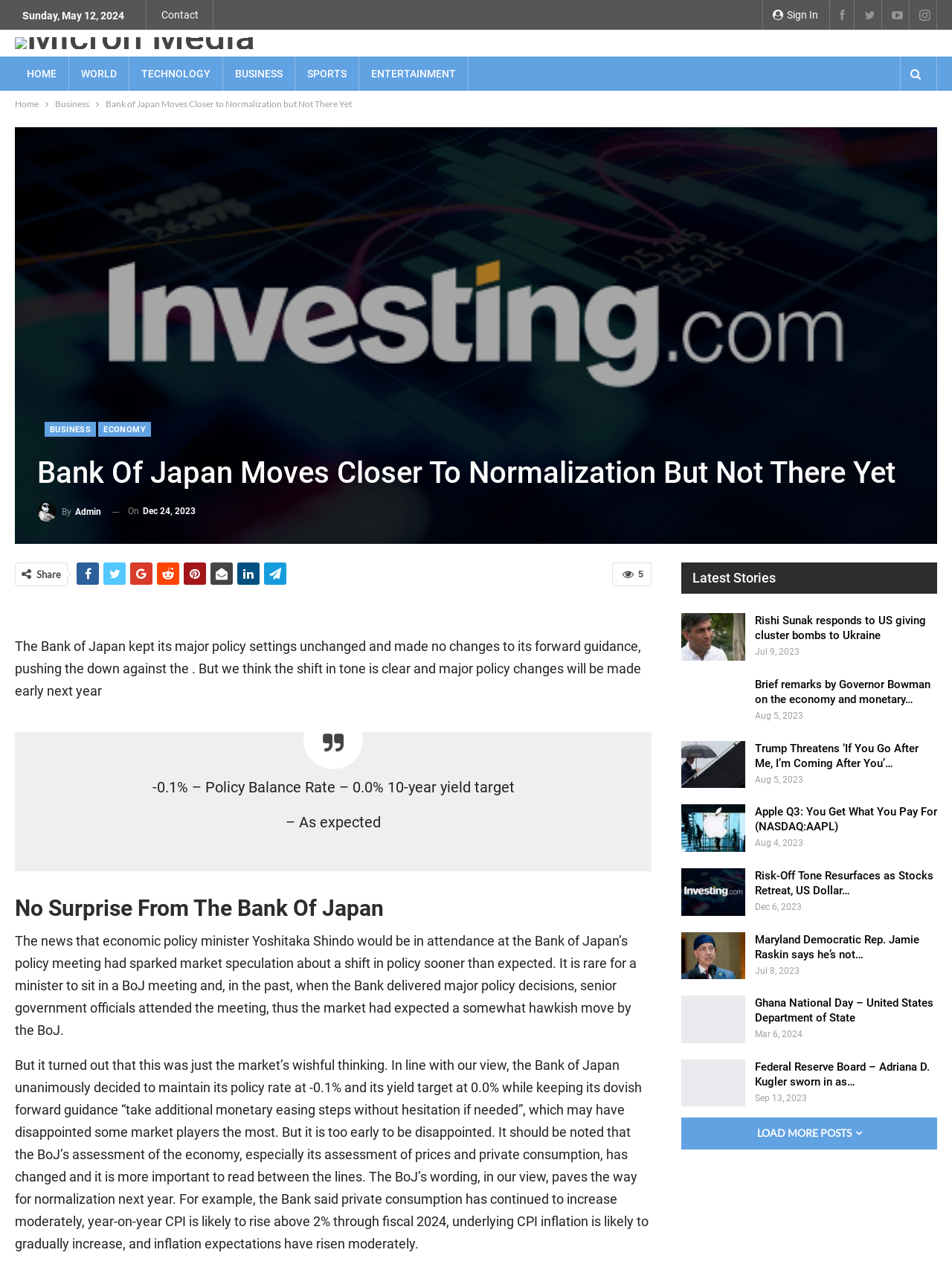Please specify the bounding box coordinates of the clickable region to carry out the following instruction: "Click on the 'Latest Stories' link". The coordinates should be four float numbers between 0 and 1, in the format [left, top, right, bottom].

[0.727, 0.448, 0.815, 0.46]